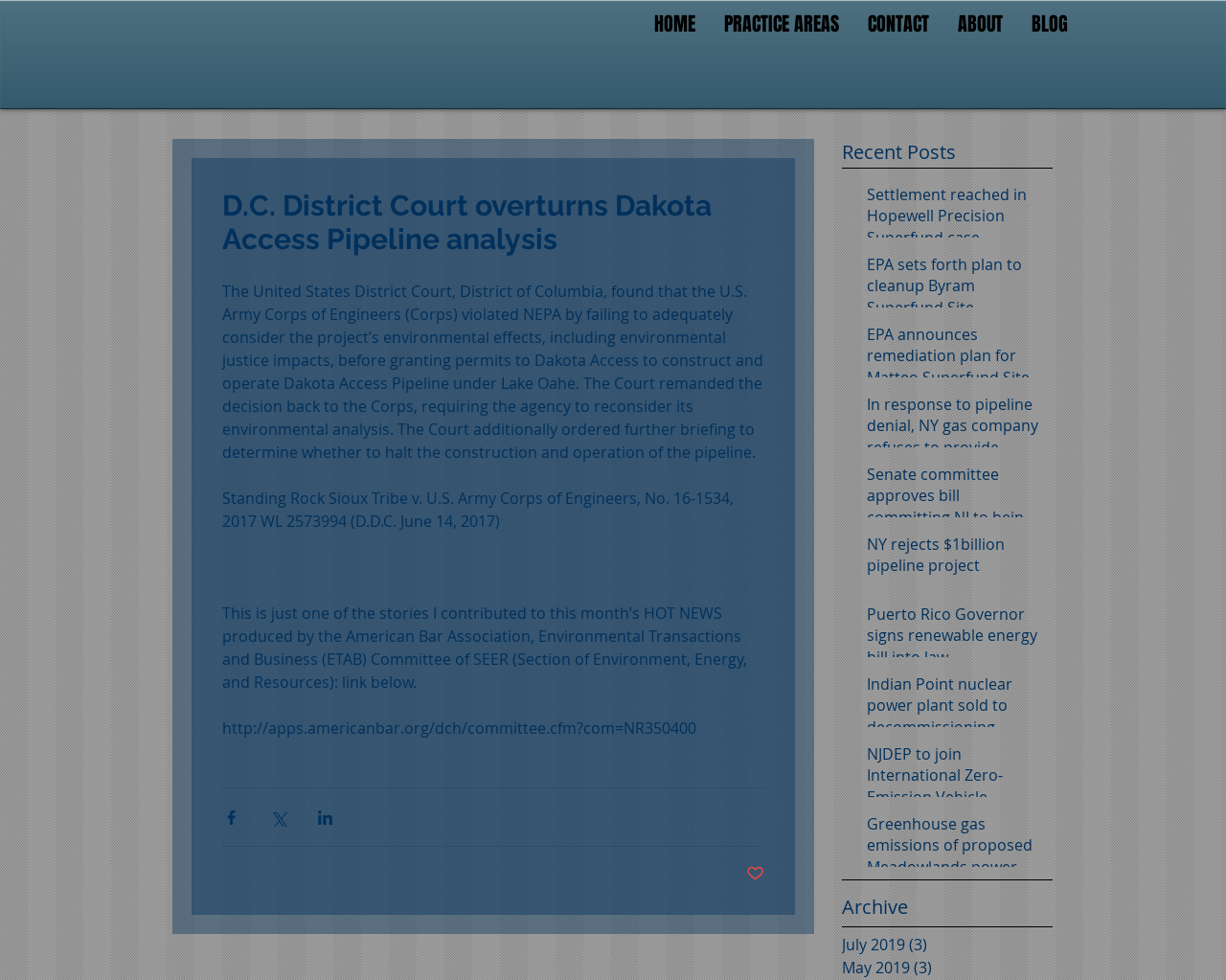Select the bounding box coordinates of the element I need to click to carry out the following instruction: "Share the post via Facebook".

[0.181, 0.825, 0.196, 0.843]